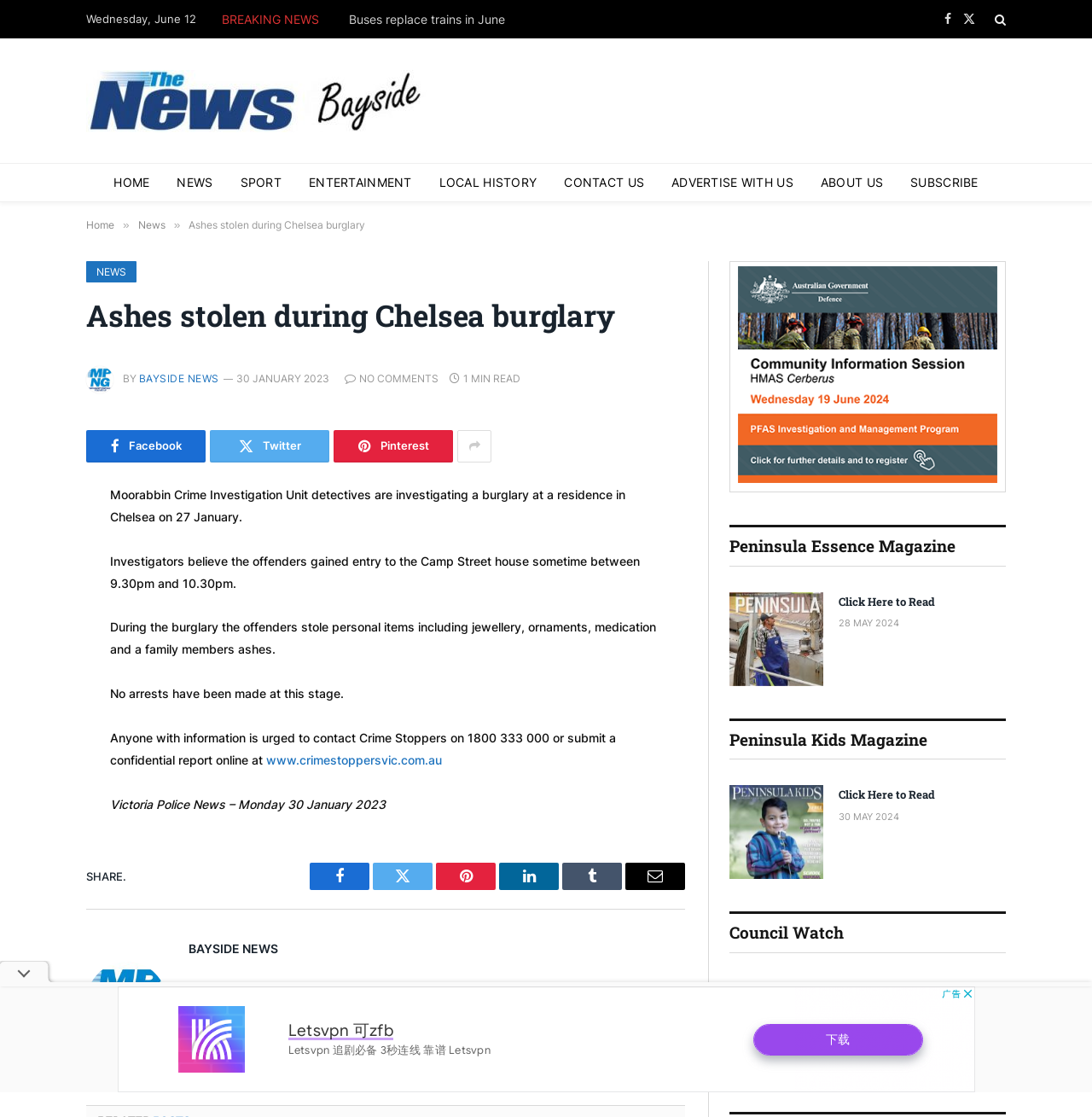What was stolen during the burglary?
Provide a short answer using one word or a brief phrase based on the image.

Personal items